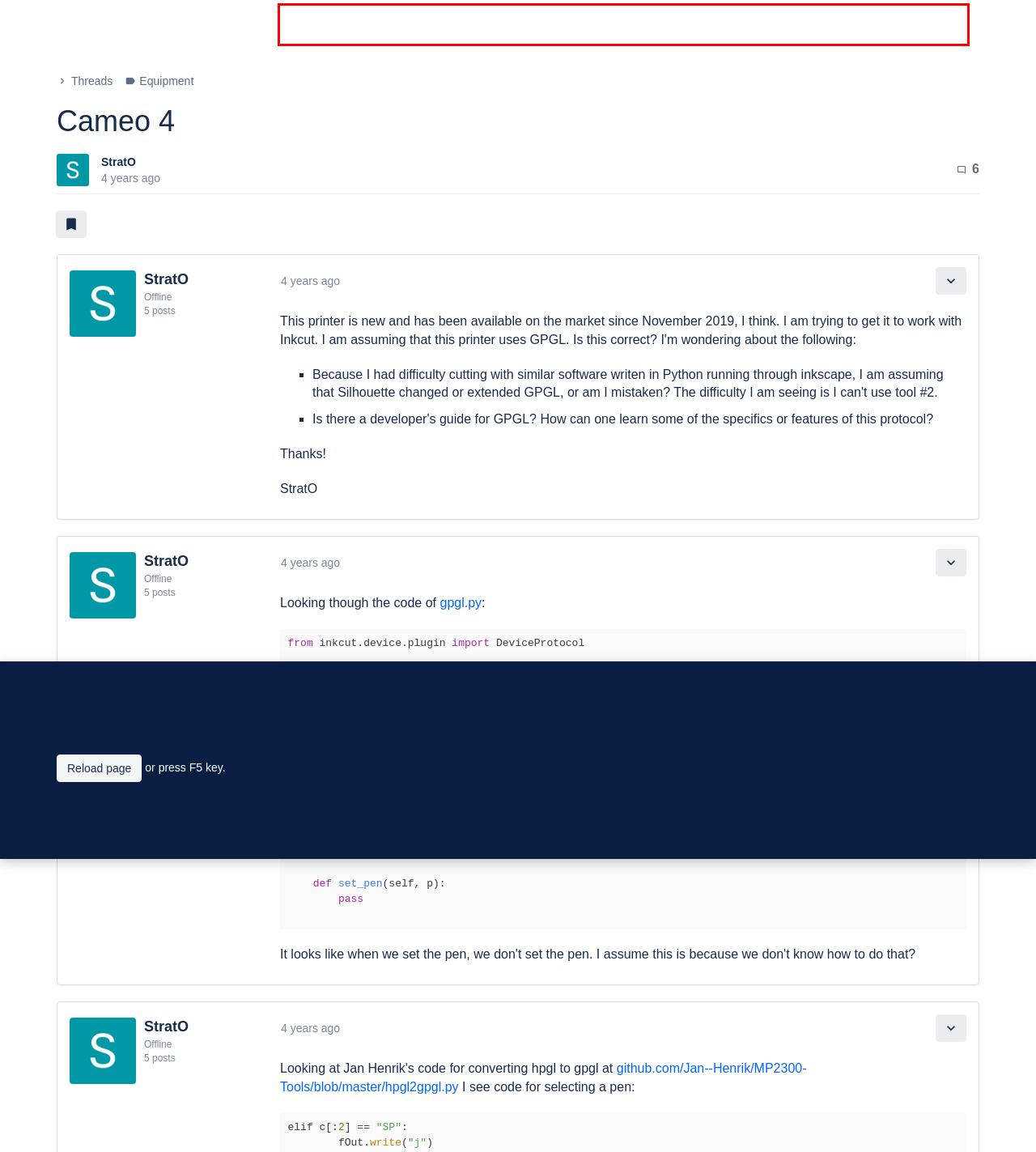By examining the provided screenshot of a webpage, recognize the text within the red bounding box and generate its text content.

I don't have time to do that right now as I am learning to use the machine in Windows using Silhouette Studio but once I'm comfortable with using the machine and understand its quirks I will hopefully get to it.